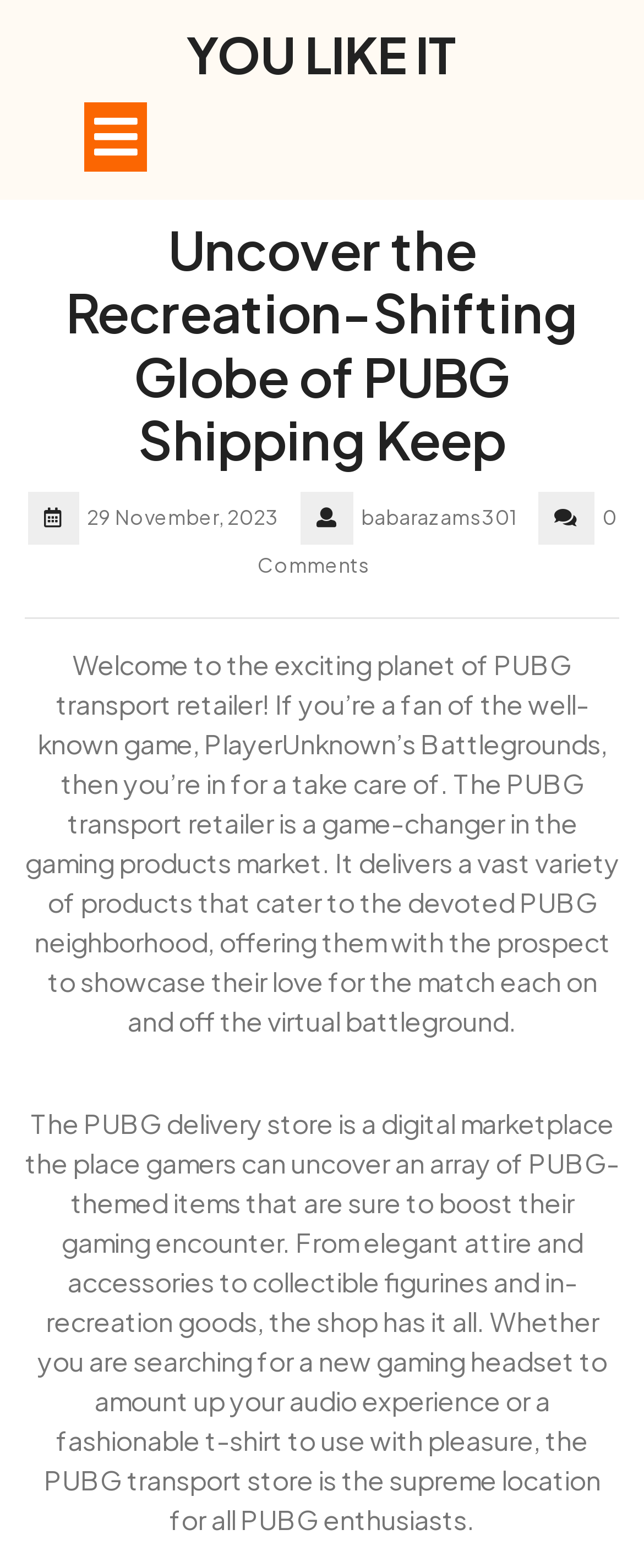Who is the author of the article?
Answer the question with as much detail as possible.

I found the author's name by looking at the StaticText element with the text 'babarazams301' which is located at the top of the webpage, below the main heading.